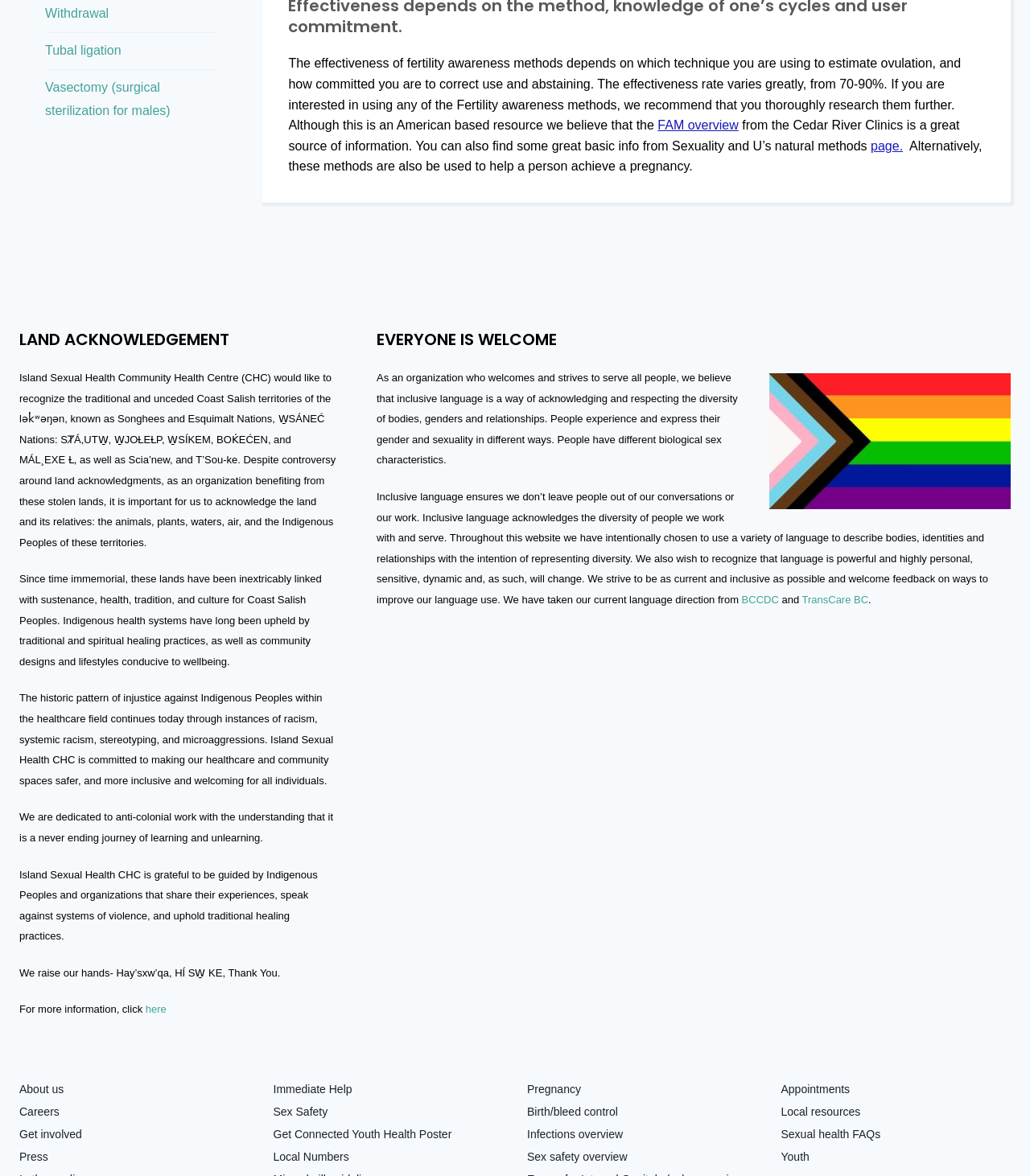Use one word or a short phrase to answer the question provided: 
How many sections are there in the main menu?

6